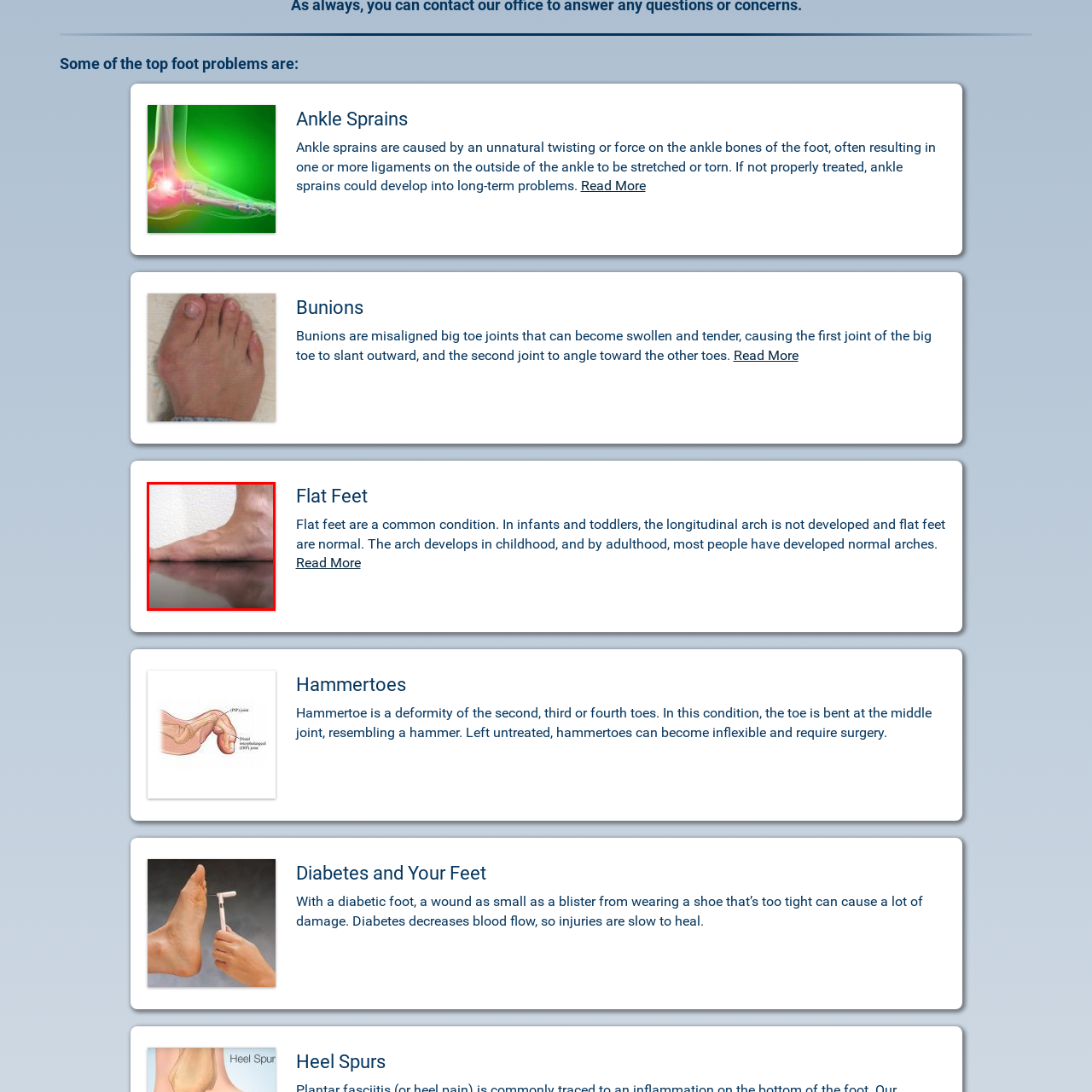Give an in-depth description of the scene depicted in the red-outlined box.

The image depicts a close-up view of a foot resting on a smooth surface, showcasing a flat foot, a condition commonly referred to as flat feet. The foot exhibits minimal arch, leading to a flush angle with the ground. This visual representation highlights the natural alignment characteristic of flat feet, where the arch is either not fully developed or has collapsed. Flat feet can be especially prevalent in infants and toddlers, and while many individuals develop normal arches as they grow, some may maintain this condition into adulthood. The surrounding environment, with a simple background and reflective surface, emphasizes the foot’s structure and condition, making it a relevant illustration for understanding flat feet and their implications.